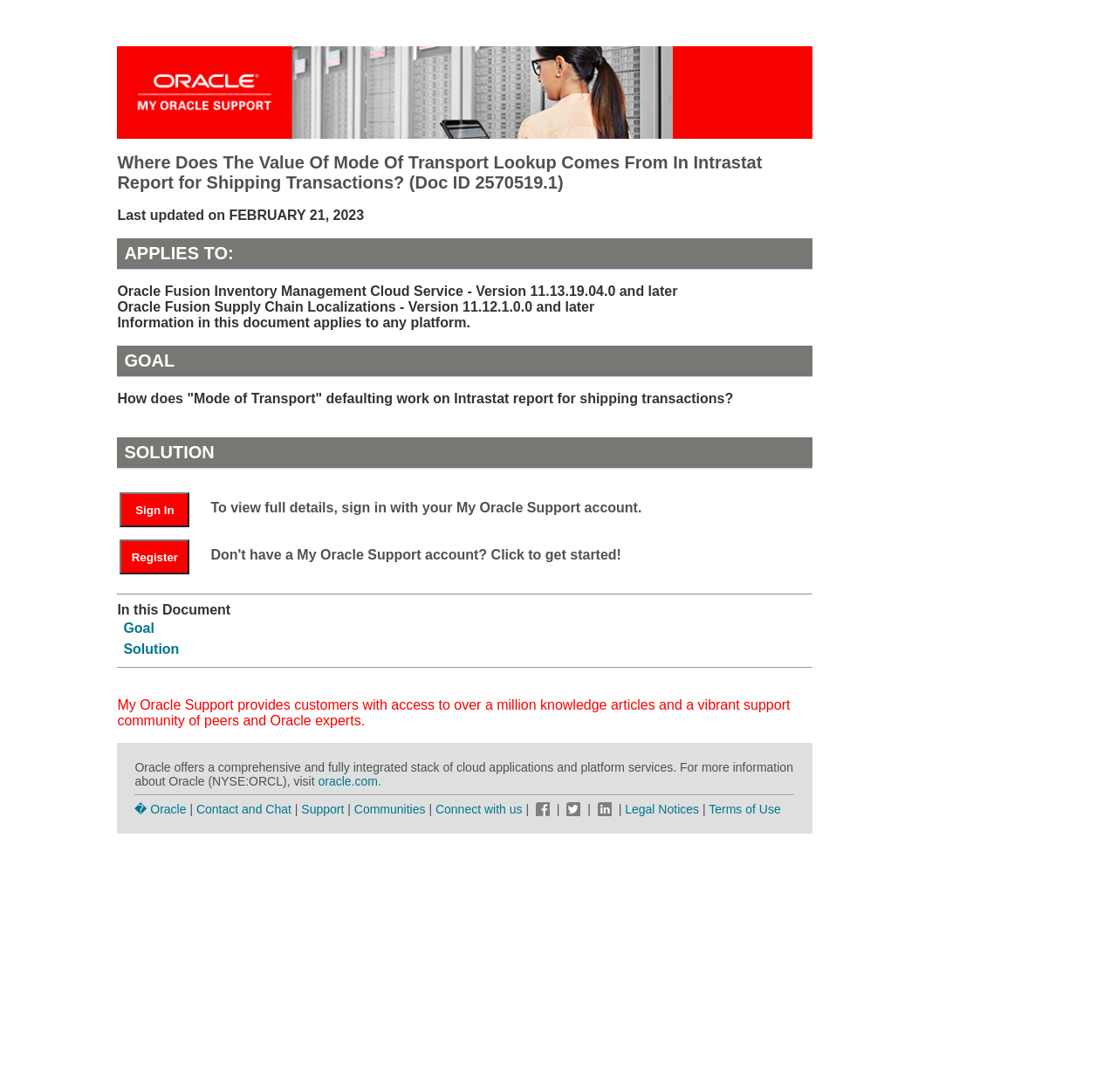Please determine the bounding box coordinates of the element's region to click for the following instruction: "Register for a My Oracle Support account".

[0.107, 0.502, 0.185, 0.516]